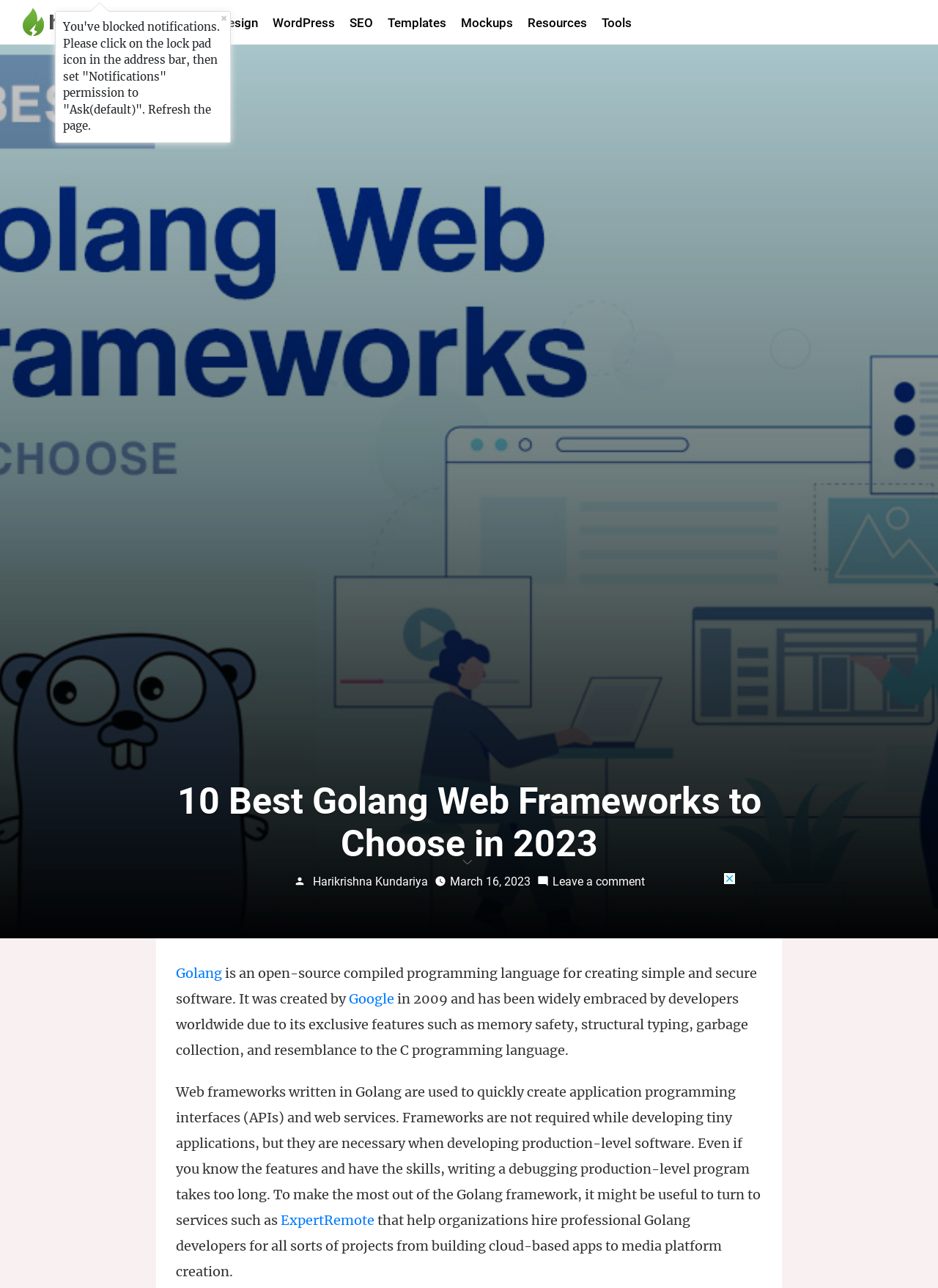What is the benefit of using Golang frameworks?
Using the image as a reference, deliver a detailed and thorough answer to the question.

The webpage suggests that using Golang frameworks can make development faster and more efficient. It mentions that even if you know the features and have the skills, writing a debugging production-level program takes too long, and using frameworks can help with that.